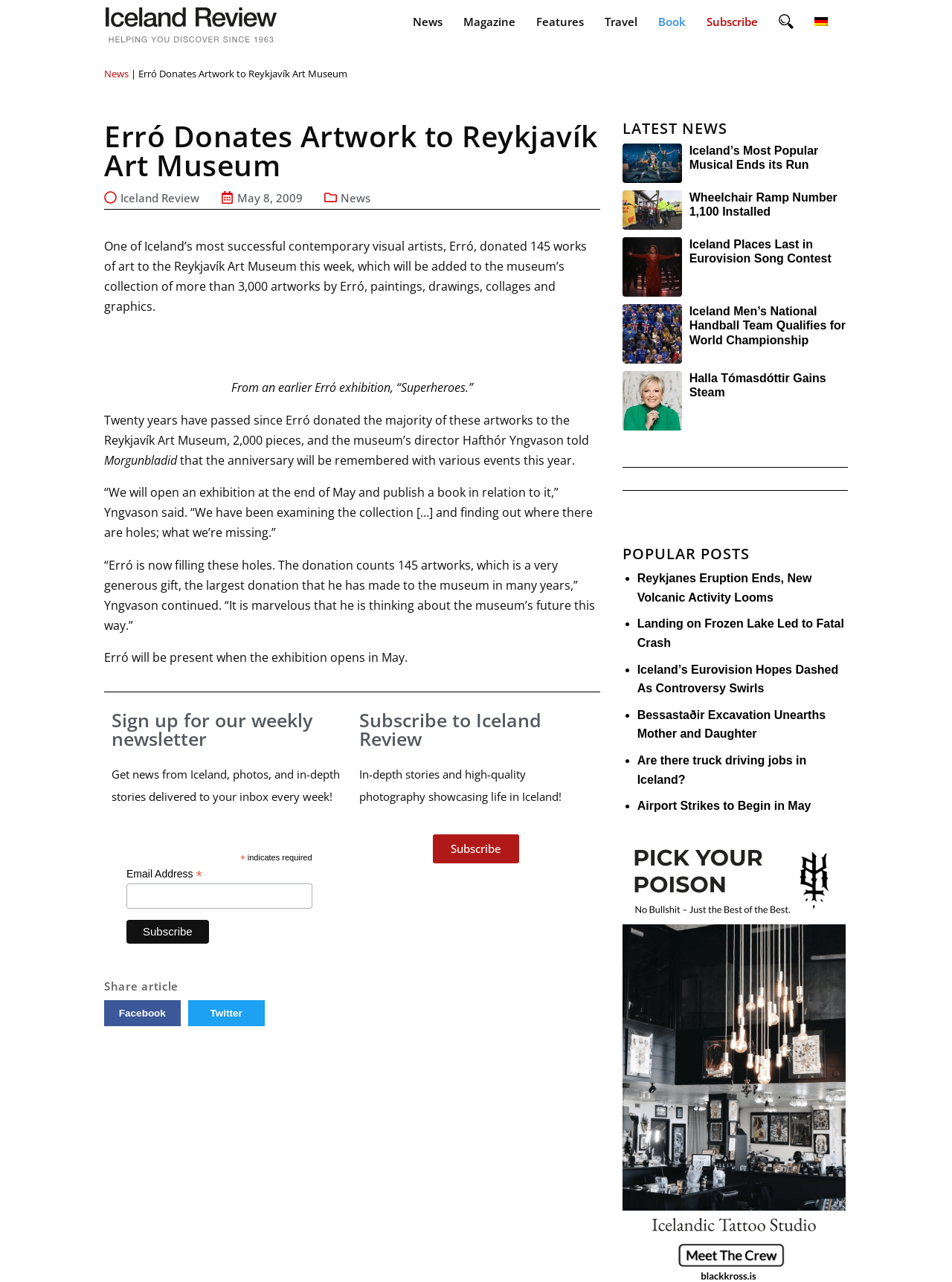Please find the bounding box coordinates of the clickable region needed to complete the following instruction: "Click on the 'Features' link". The bounding box coordinates must consist of four float numbers between 0 and 1, i.e., [left, top, right, bottom].

[0.552, 0.003, 0.624, 0.03]